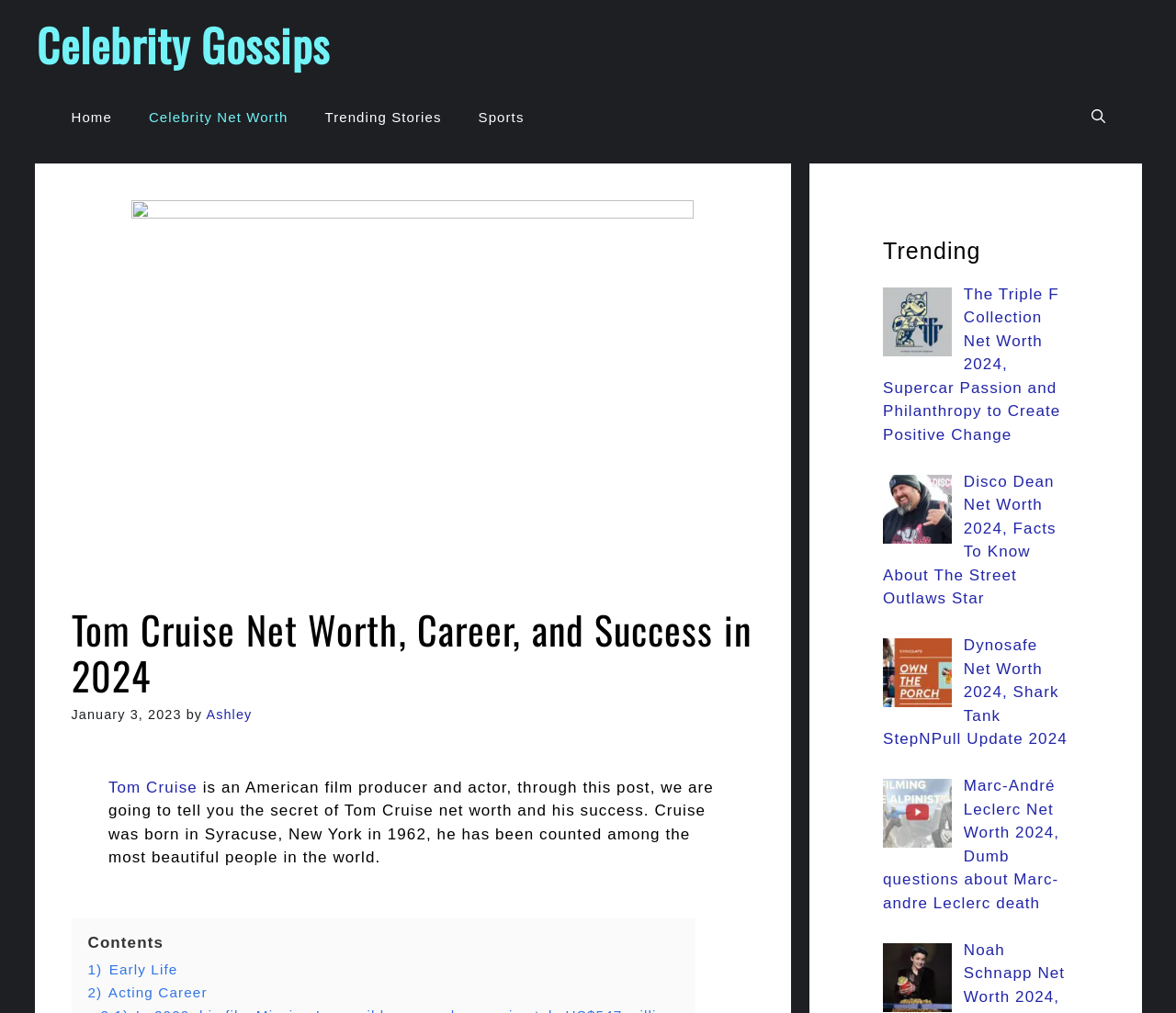Create an elaborate caption that covers all aspects of the webpage.

The webpage is about Tom Cruise's net worth, career, and success. At the top, there is a banner with the site's name, "Celebrity Gossips", and a navigation menu with links to "Home", "Celebrity Net Worth", "Trending Stories", and "Sports". 

Below the navigation menu, there is a header section with a heading that reads "Tom Cruise Net Worth, Career, and Success in 2024". This section also includes the date "January 3, 2023", and the author's name, "Ashley". 

Following the header section, there is a brief introduction to Tom Cruise, describing him as an American film producer and actor, and mentioning that the post will reveal the secret of his net worth and success. 

Below the introduction, there is a table of contents with links to different sections of the article, including "Early Life" and "Acting Career". 

On the right side of the page, there is a section titled "Trending" with links to other articles, including "The Triple F Collection Net Worth 2024", "Disco Dean Net Worth 2024", "Dynosafe Net Worth 2024", and "Marc-André Leclerc Net Worth 2024". 

At the bottom of the page, there is an image related to Noah Schnapp, with a long list of keywords describing the image.